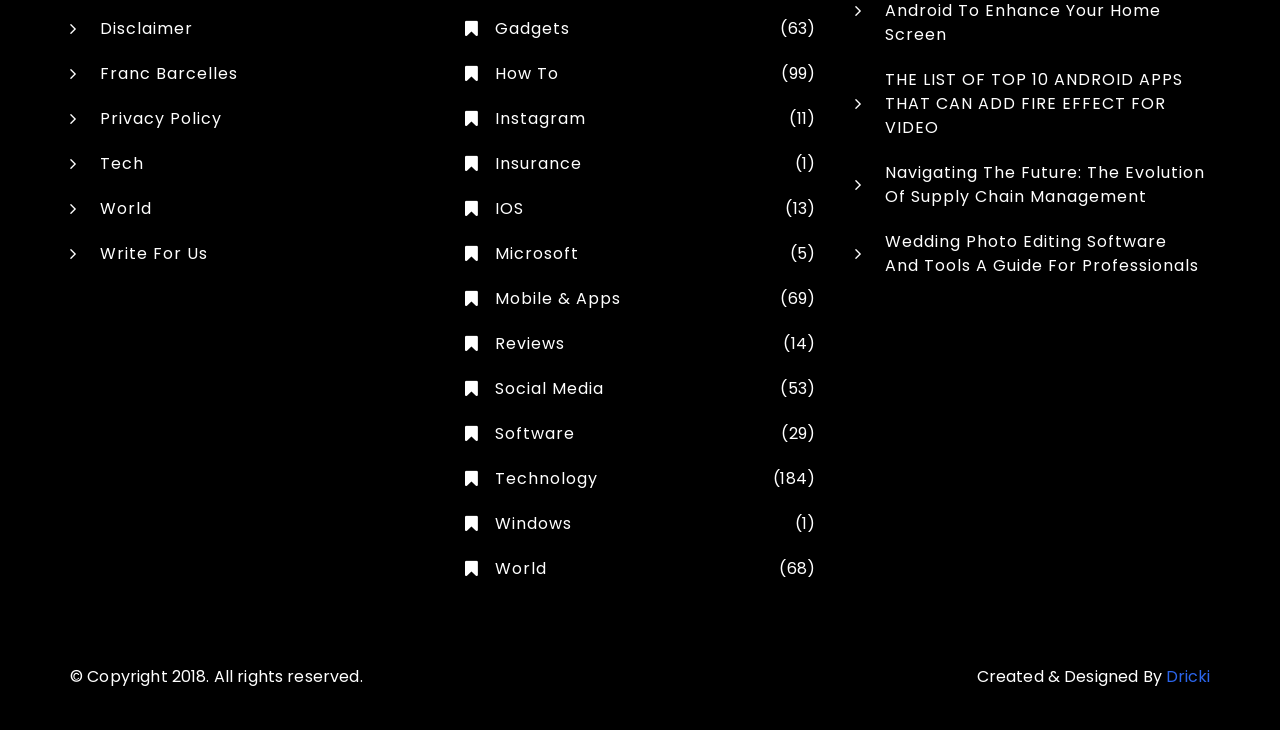Determine the coordinates of the bounding box that should be clicked to complete the instruction: "Click the 'BLOG' link". The coordinates should be represented by four float numbers between 0 and 1: [left, top, right, bottom].

None